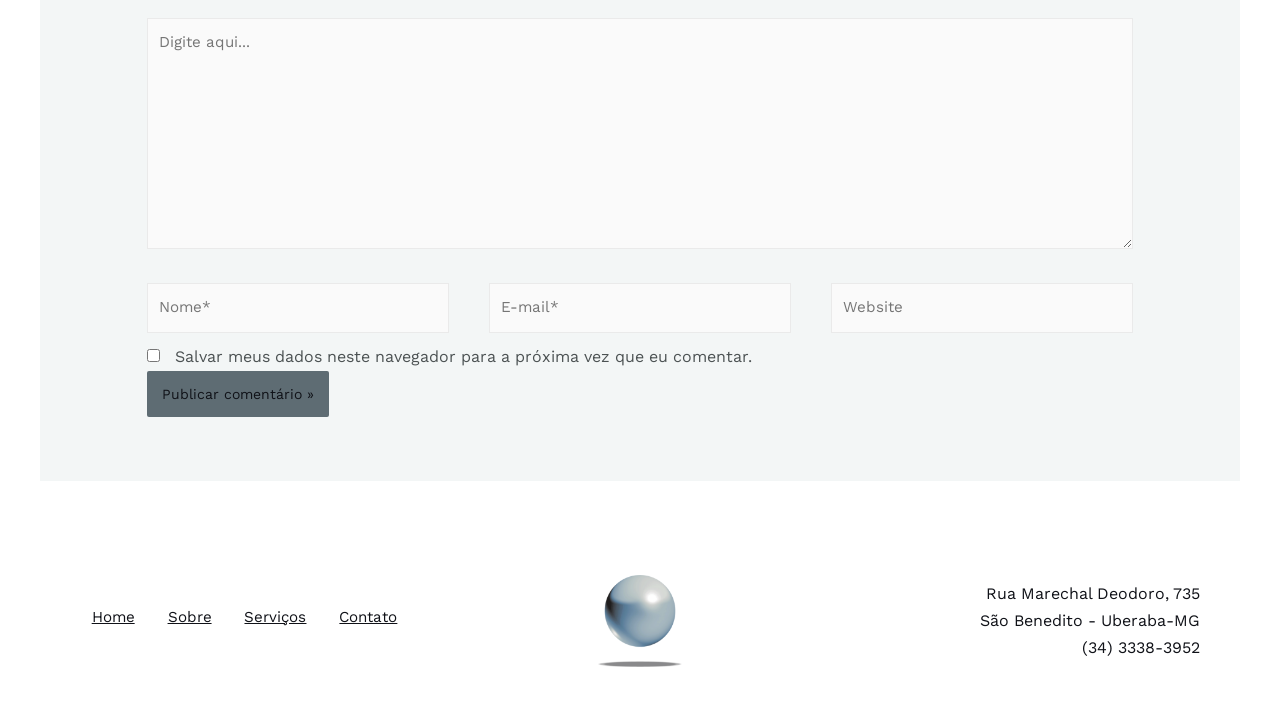Determine the bounding box coordinates of the element that should be clicked to execute the following command: "Type your name".

[0.115, 0.416, 0.351, 0.49]